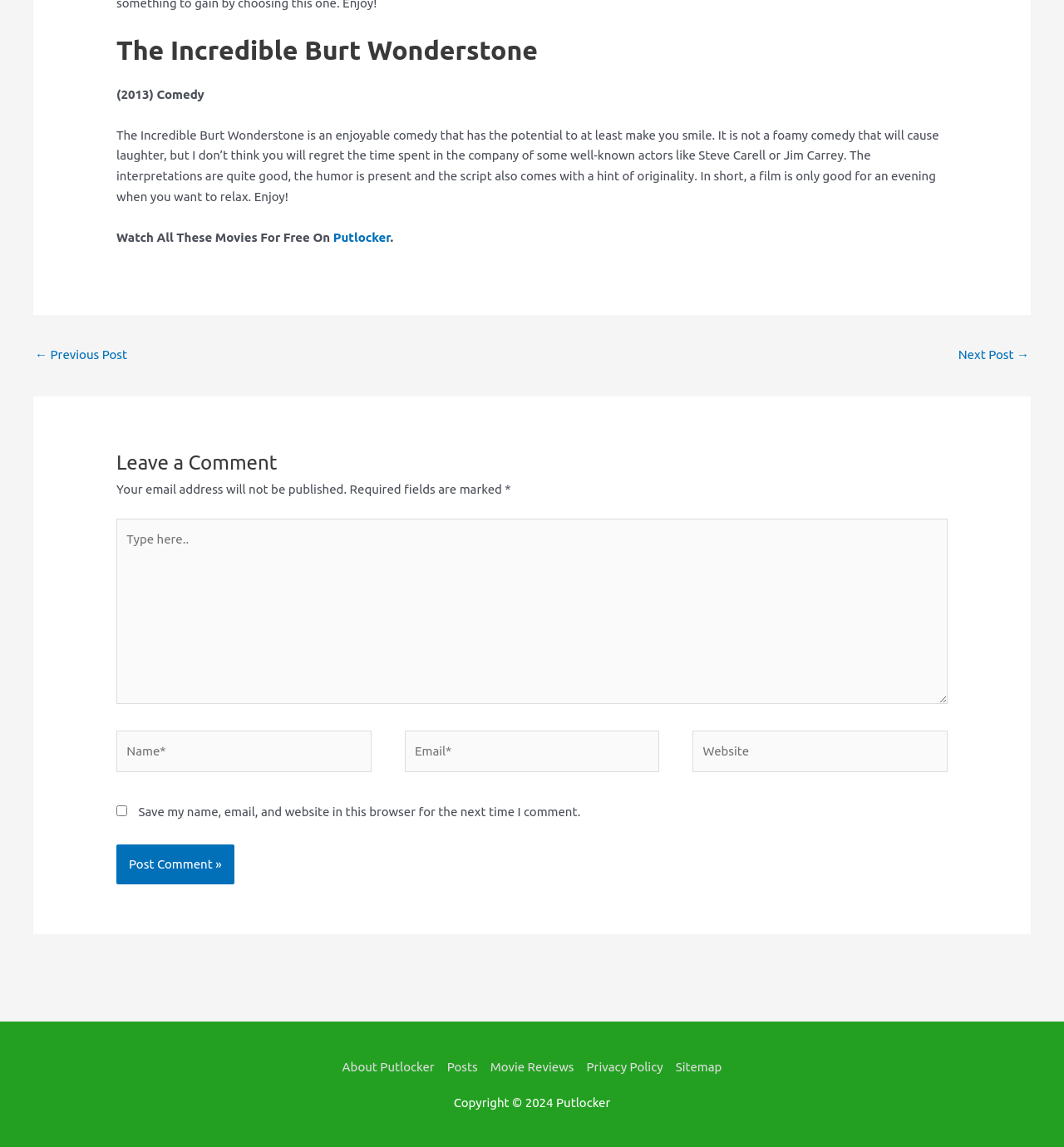Please provide a detailed answer to the question below based on the screenshot: 
What is the genre of the movie?

The question asks for the genre of the movie. By looking at the StaticText element with the text '(2013) Comedy', we can determine that the genre of the movie is Comedy.